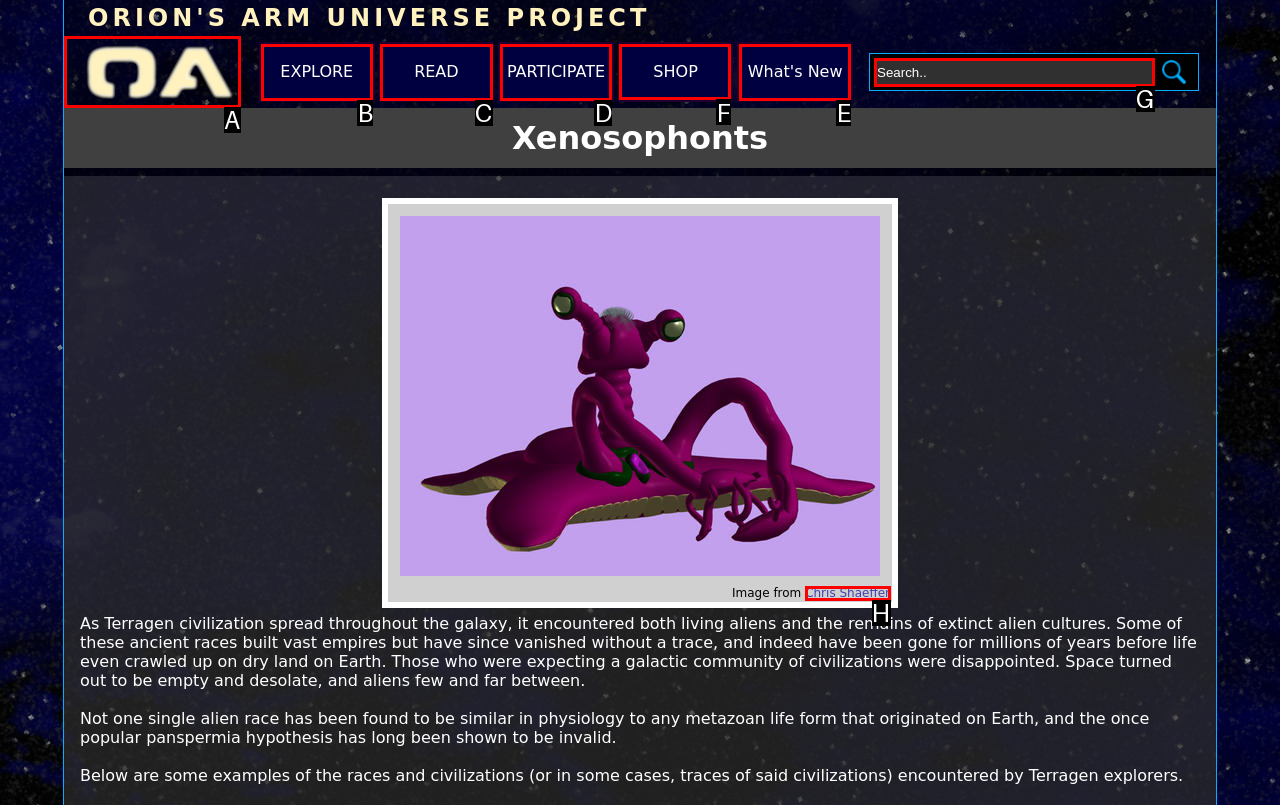Specify which HTML element I should click to complete this instruction: Visit the SHOP page Answer with the letter of the relevant option.

F